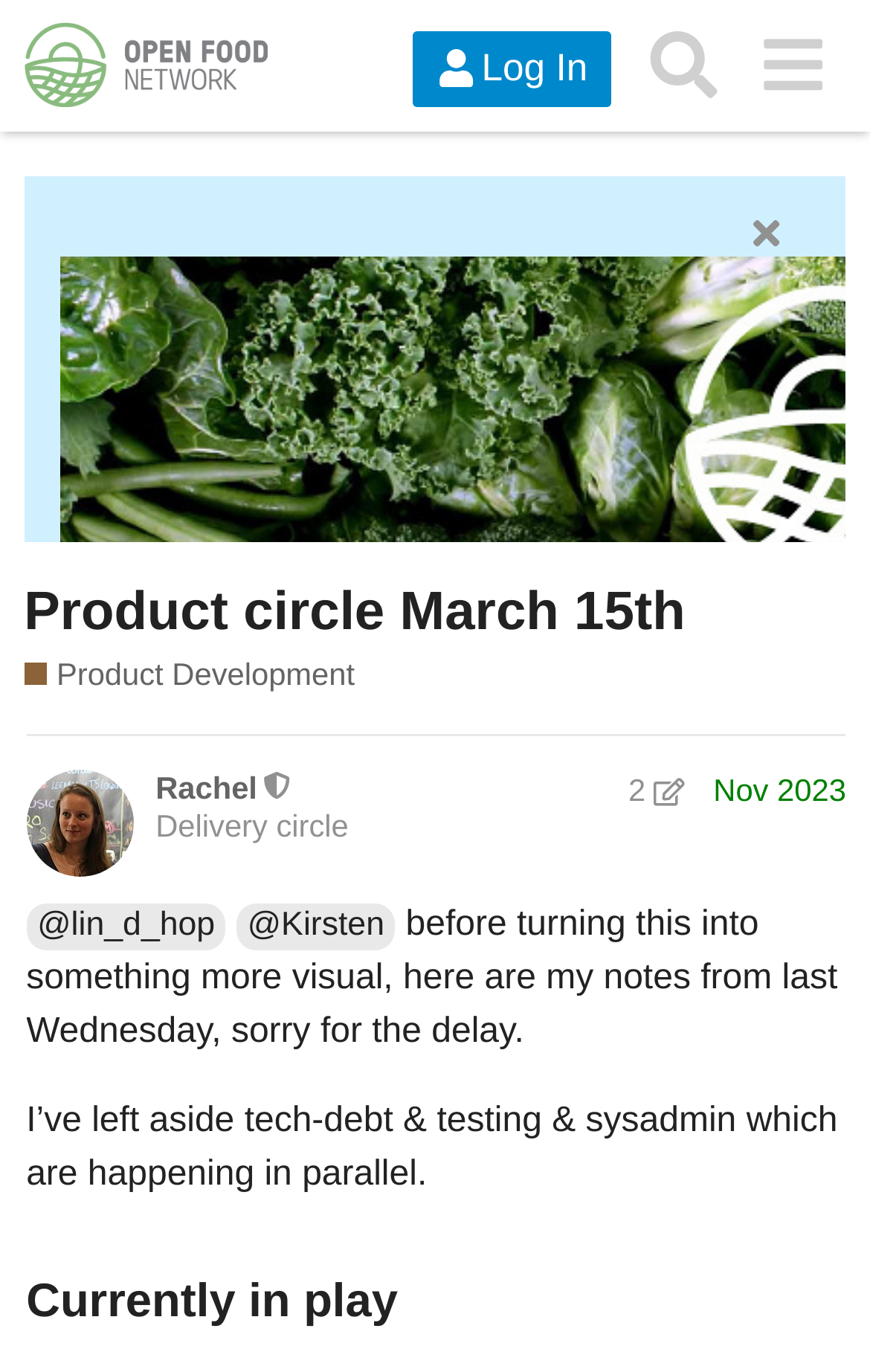Using the description "#30", locate and provide the bounding box of the UI element.

None